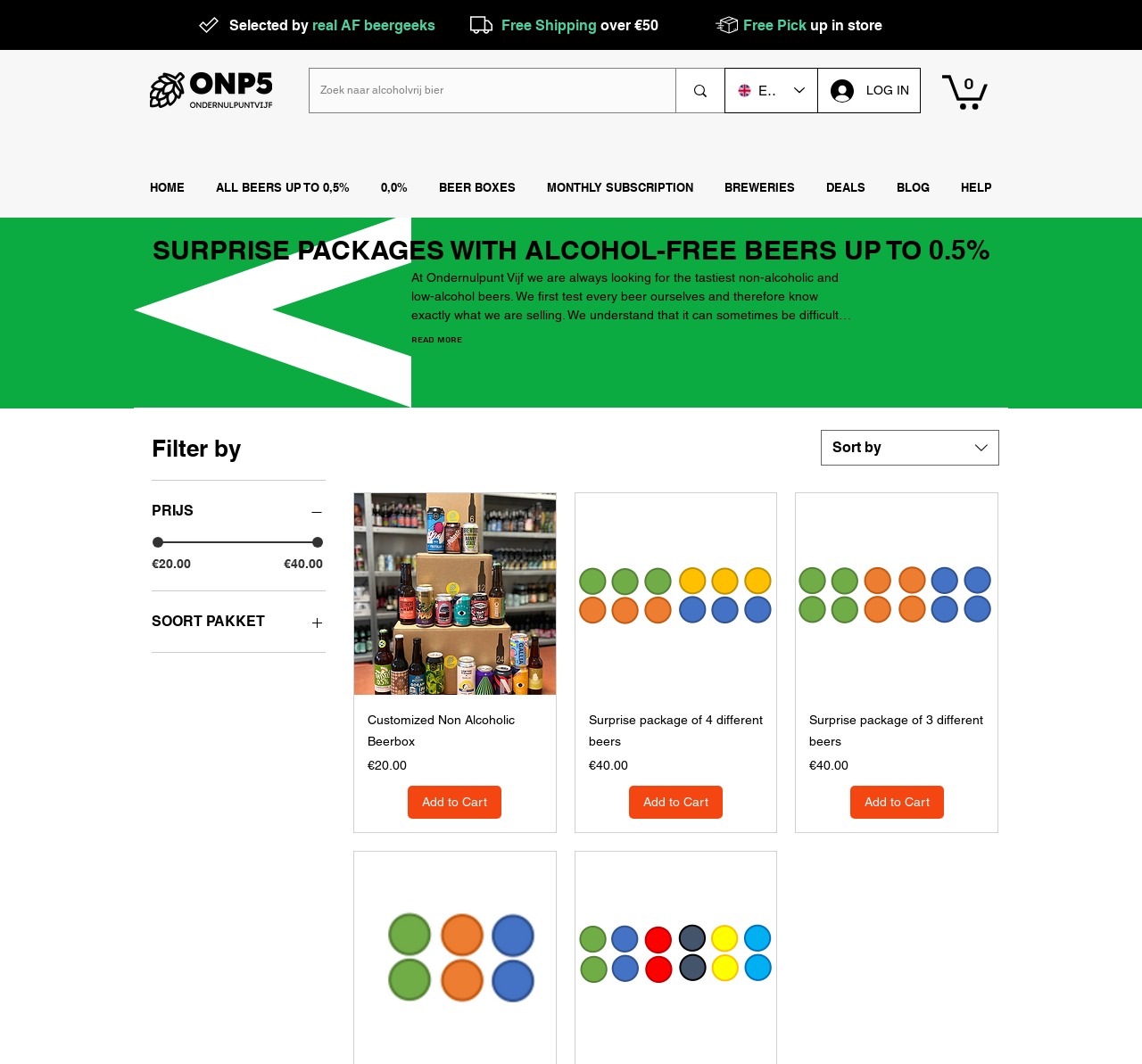Can you pinpoint the bounding box coordinates for the clickable element required for this instruction: "Select the 'Customized Non Alcoholic Beerbox' package"? The coordinates should be four float numbers between 0 and 1, i.e., [left, top, right, bottom].

[0.31, 0.464, 0.487, 0.653]